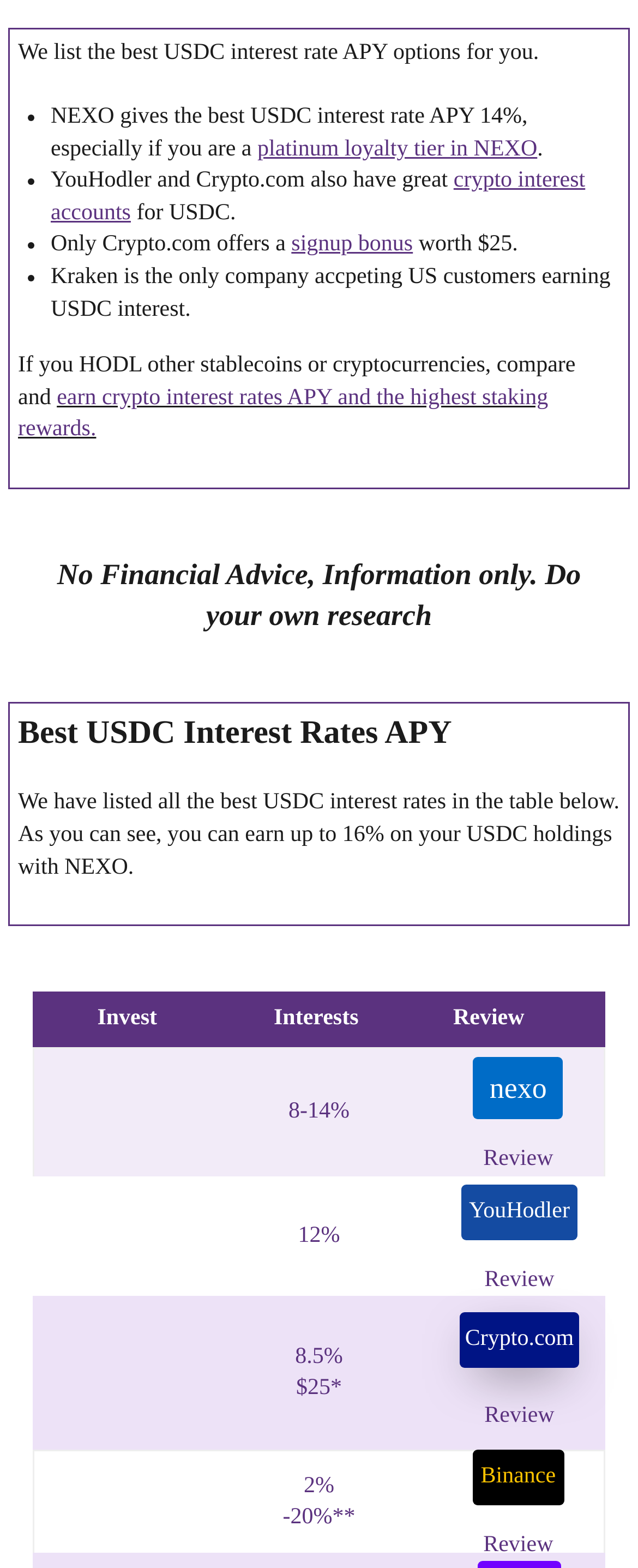Answer the question with a single word or phrase: 
How many companies are listed in the table?

4